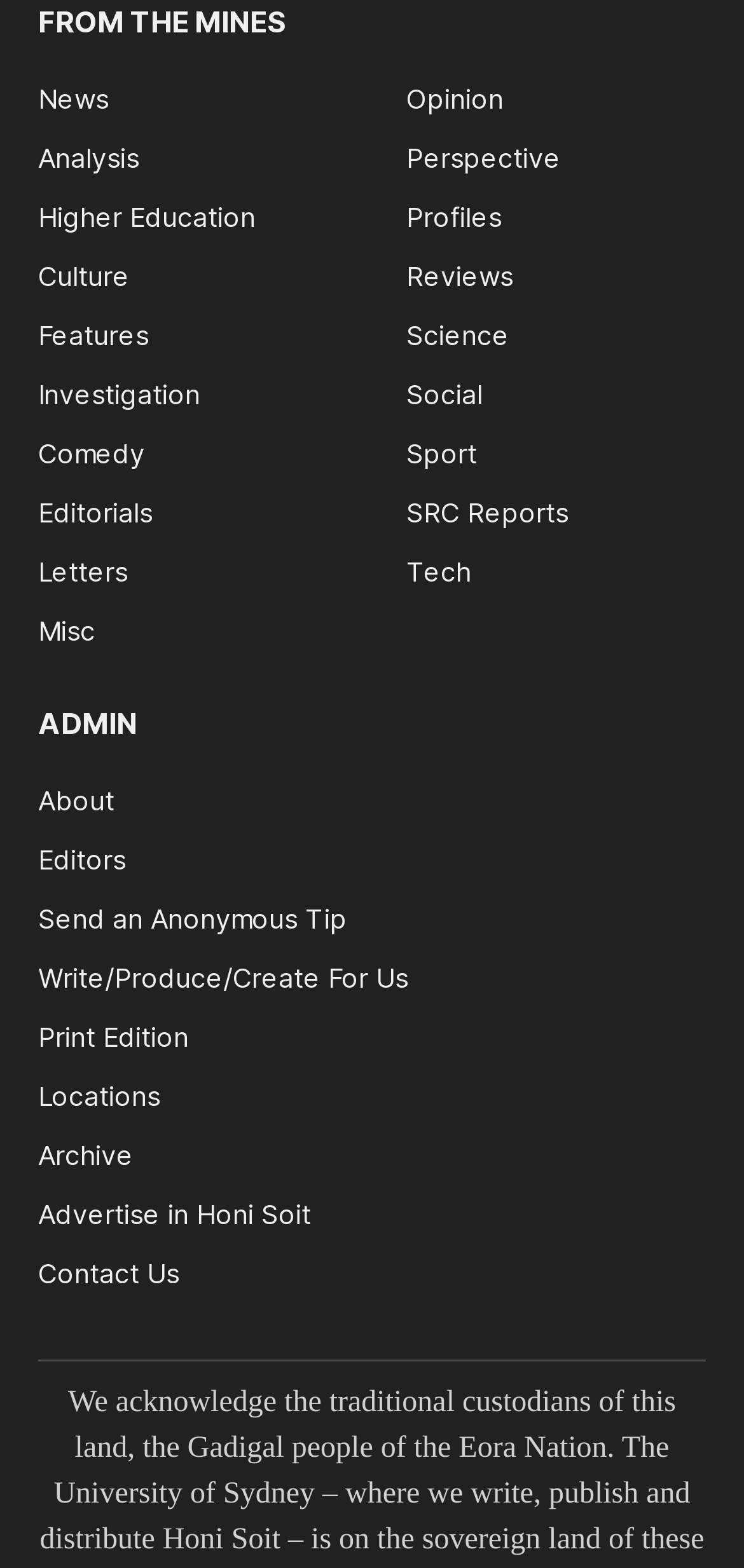Identify the coordinates of the bounding box for the element described below: "SRC Reports". Return the coordinates as four float numbers between 0 and 1: [left, top, right, bottom].

[0.546, 0.316, 0.764, 0.337]